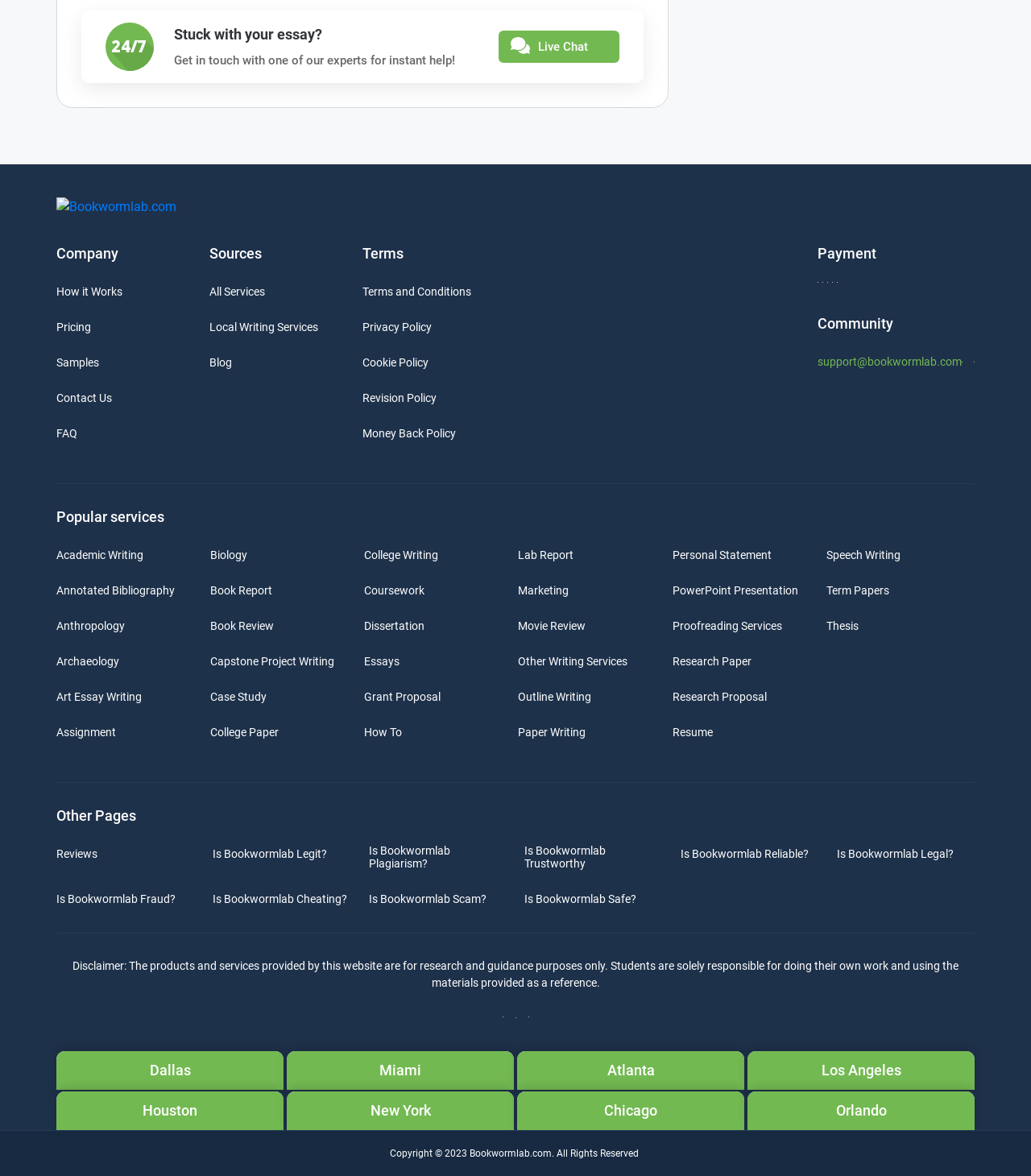What type of services does the company offer?
Using the image, give a concise answer in the form of a single word or short phrase.

Academic writing services